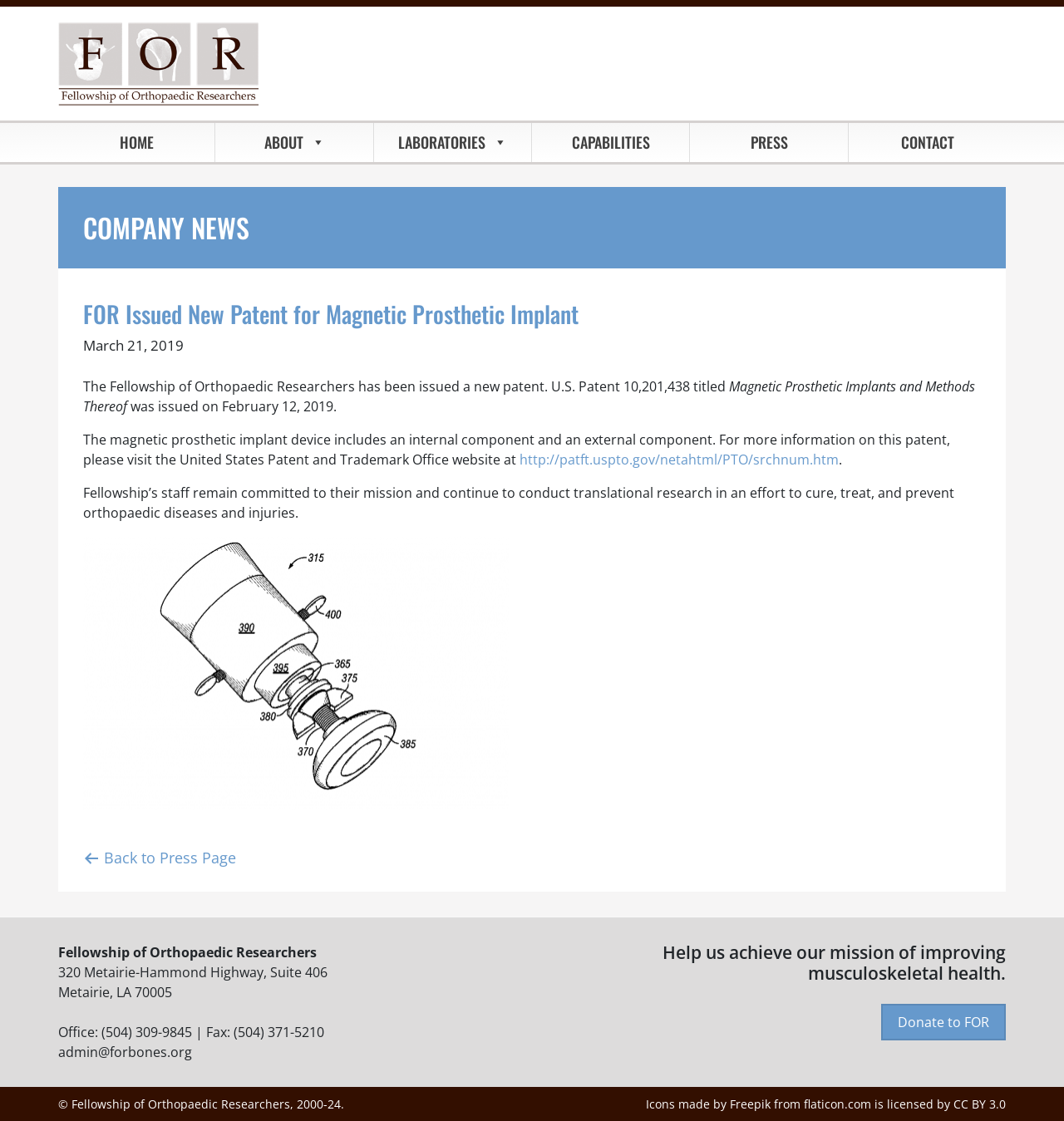What is the mission of the organization?
Could you give a comprehensive explanation in response to this question?

The mission of the organization can be found in the footer area of the webpage, where it is written as 'Help us achieve our mission of improving musculoskeletal health' in a heading element.